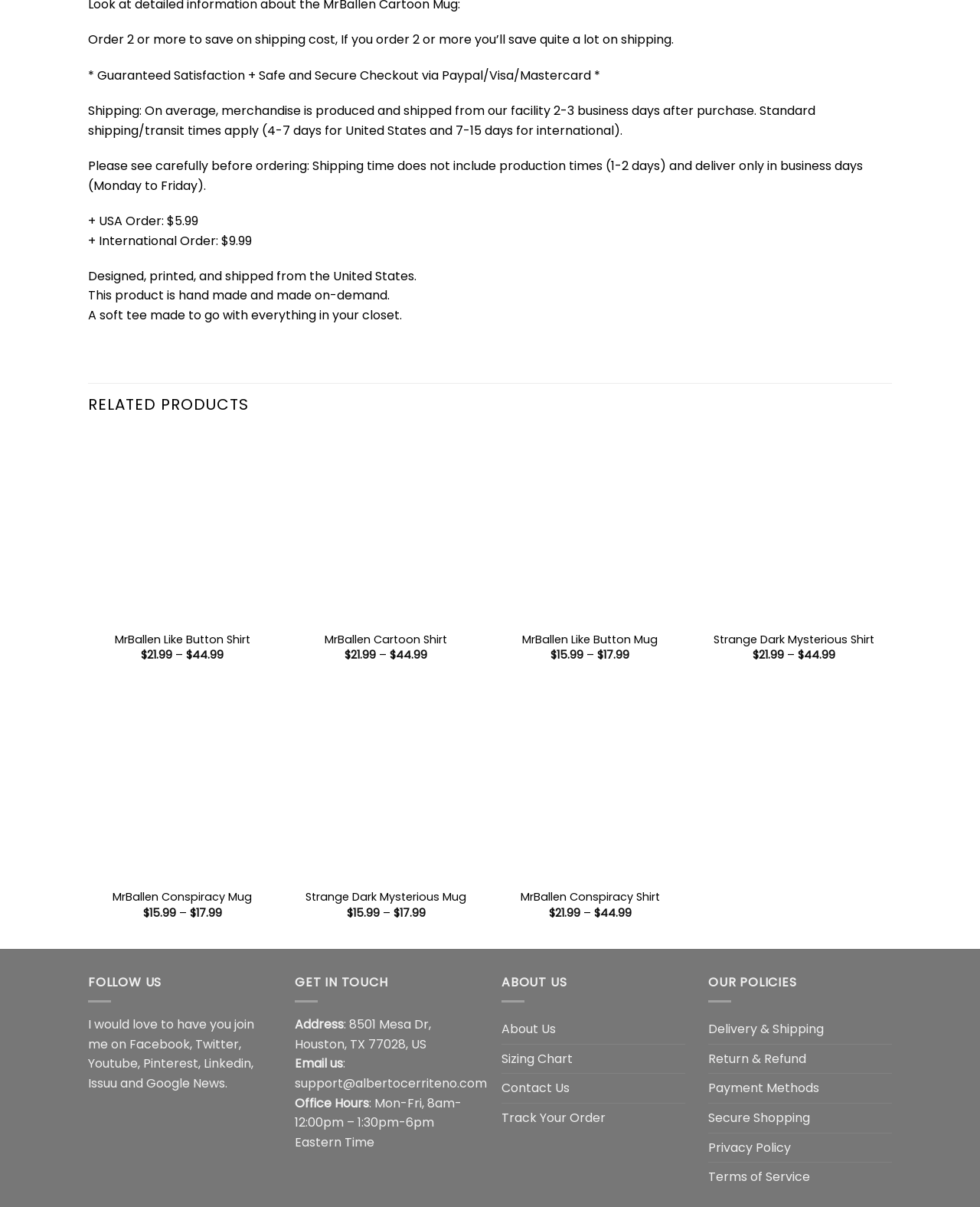Using details from the image, please answer the following question comprehensively:
What social media platforms are listed for following?

By examining the 'FOLLOW US' section, we can see that the webpage lists several social media platforms for following, including Facebook, Twitter, Youtube, Pinterest, Linkedin, Issuu, and Google News.